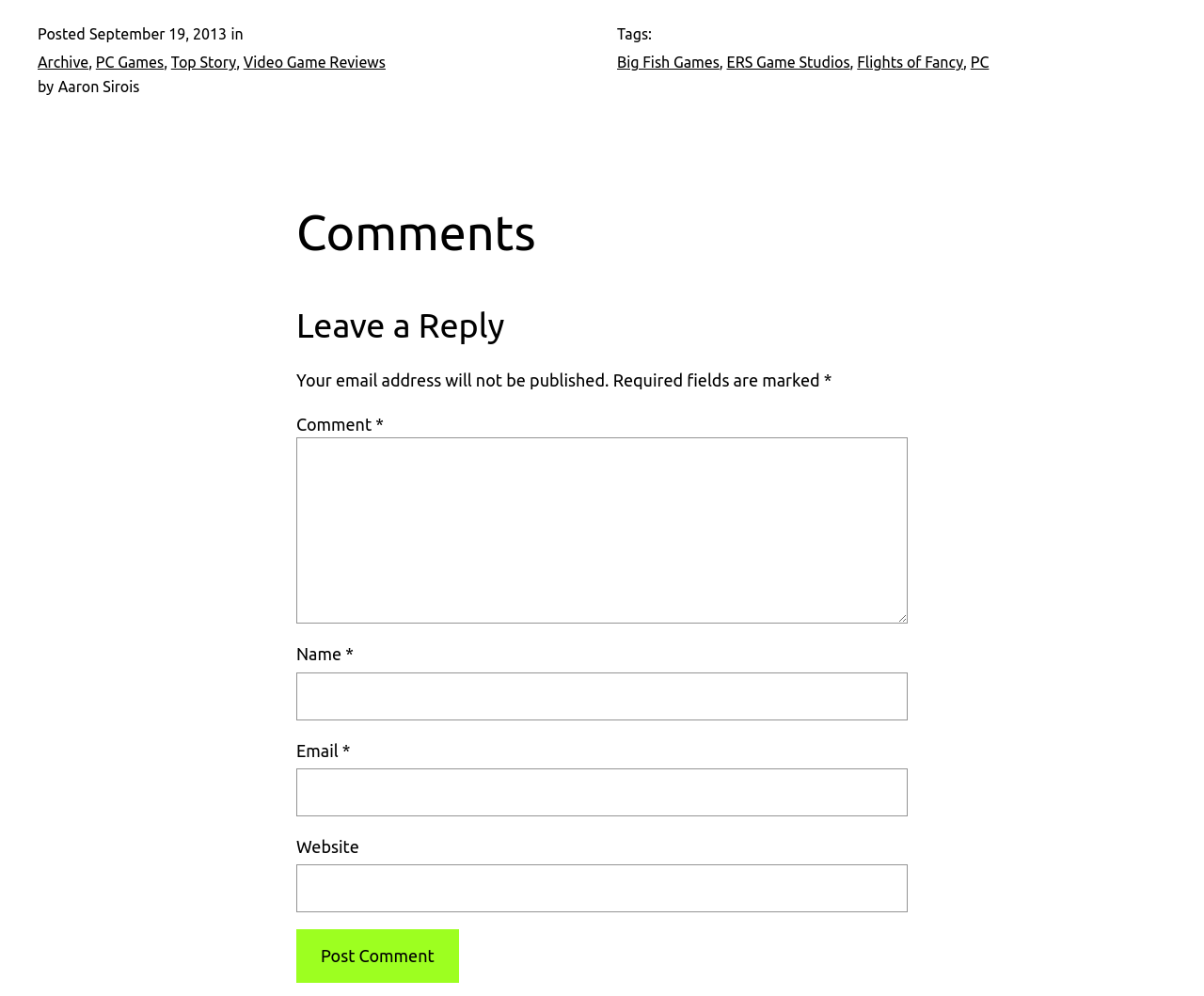Reply to the question with a single word or phrase:
Who is the author of the post?

Aaron Sirois